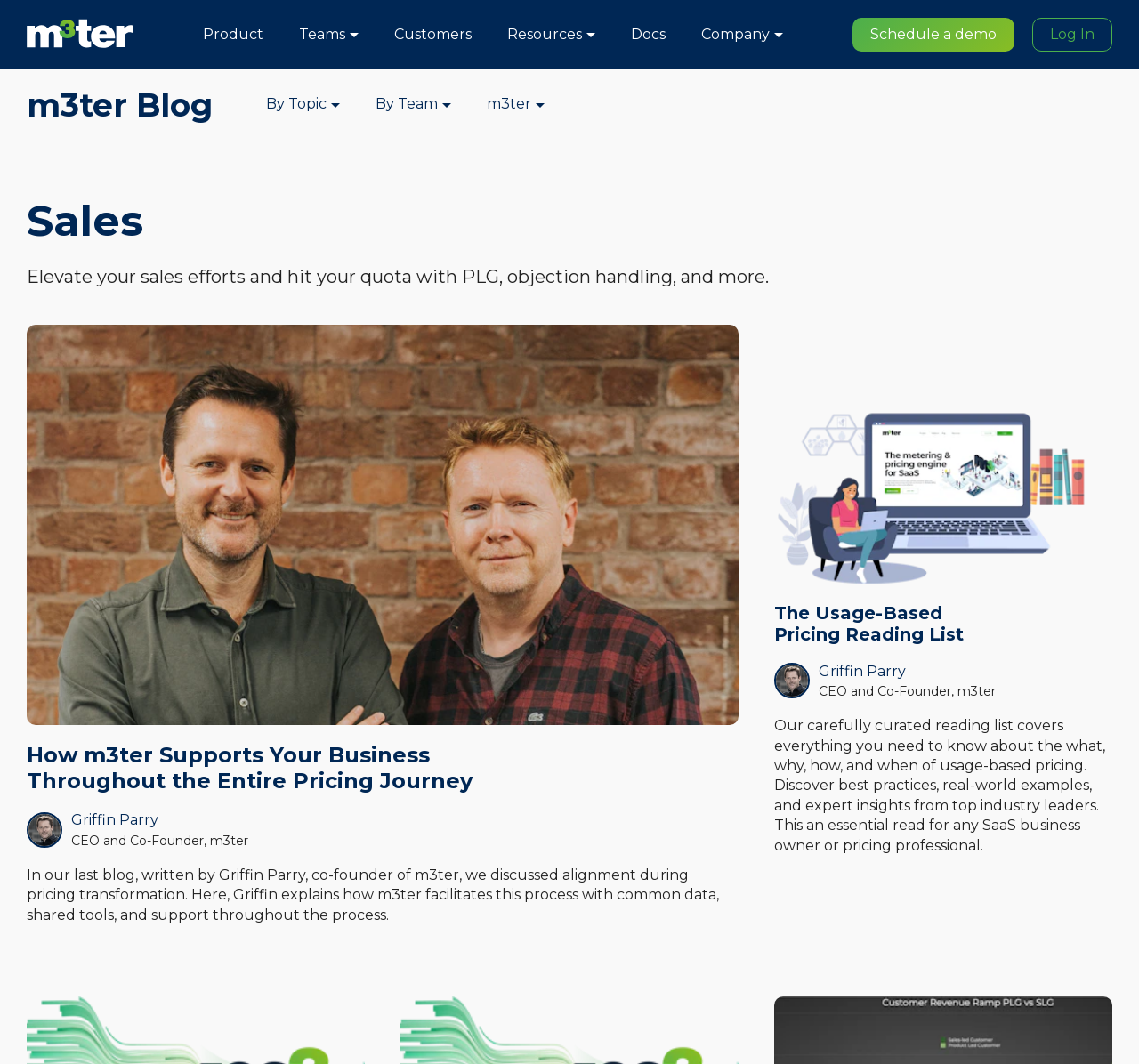Identify the bounding box coordinates of the section to be clicked to complete the task described by the following instruction: "read about teams". The coordinates should be four float numbers between 0 and 1, formatted as [left, top, right, bottom].

[0.262, 0.024, 0.303, 0.04]